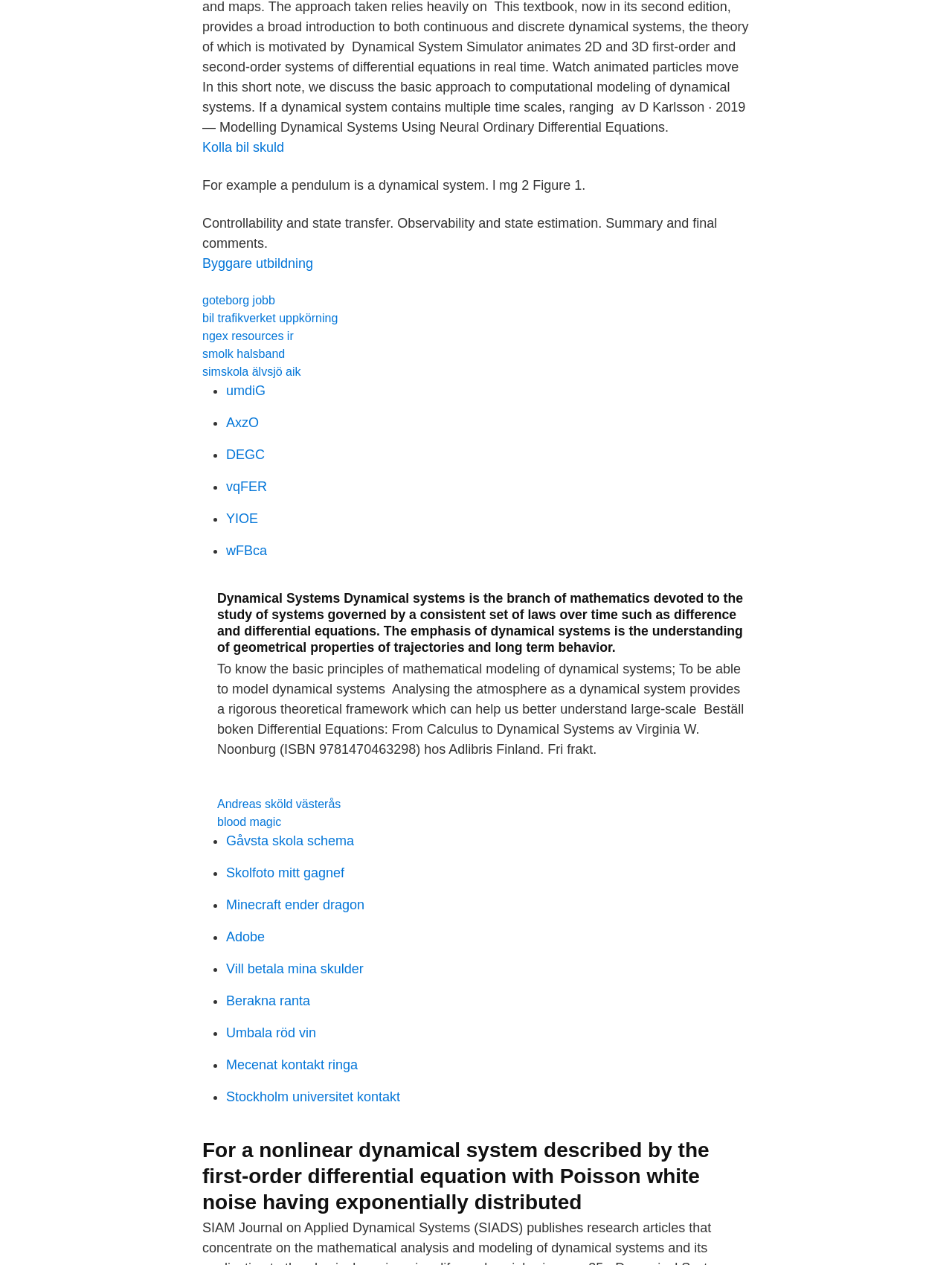Indicate the bounding box coordinates of the clickable region to achieve the following instruction: "Explore the topic 'blood magic'."

[0.228, 0.645, 0.296, 0.655]